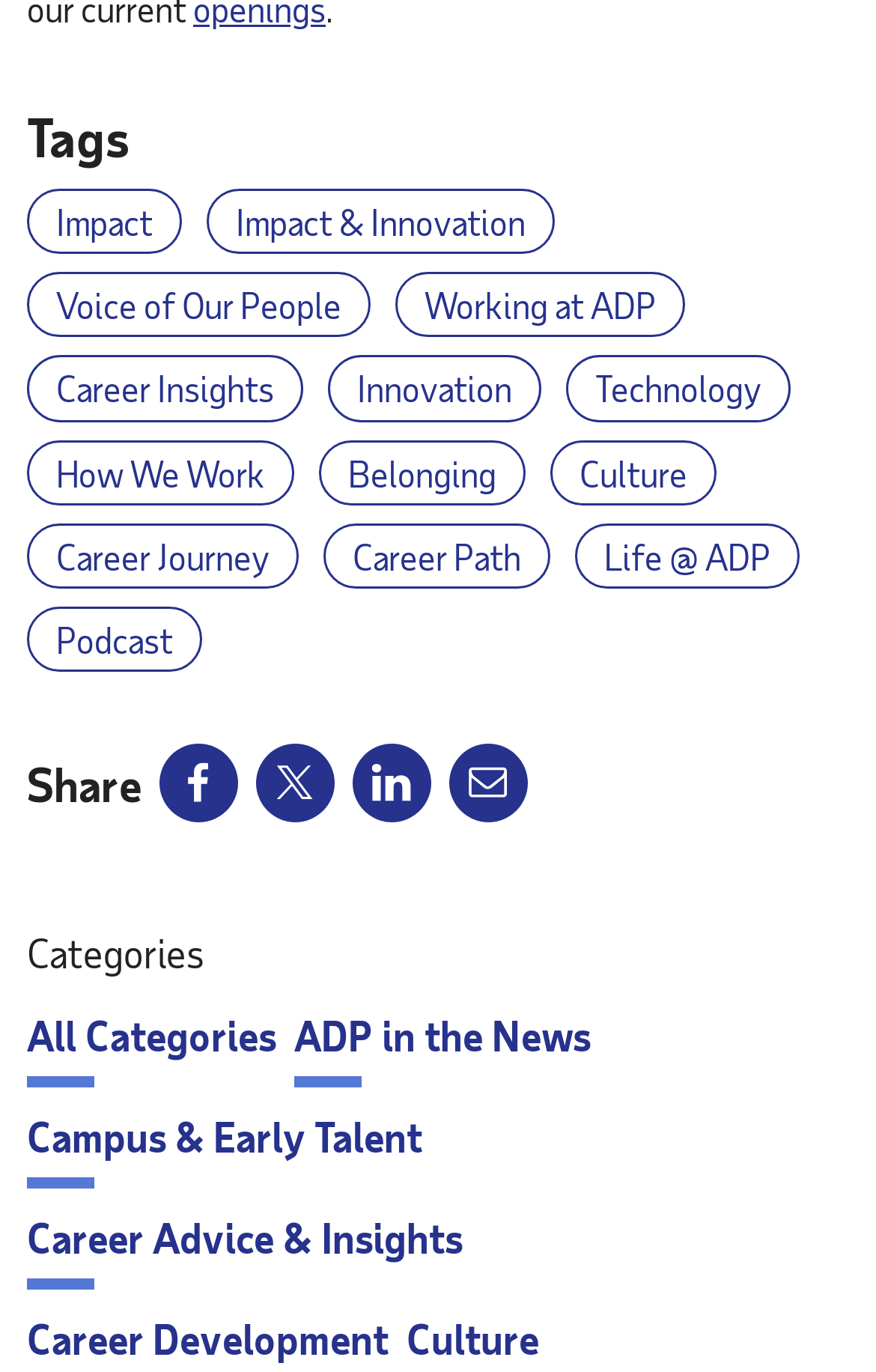How many categories are listed?
Please give a detailed answer to the question using the information shown in the image.

I counted the number of links under the 'Categories' heading, which are 'All Categories', 'ADP in the News', 'Campus & Early Talent', 'Career Advice & Insights', and found that there are 5 categories listed.